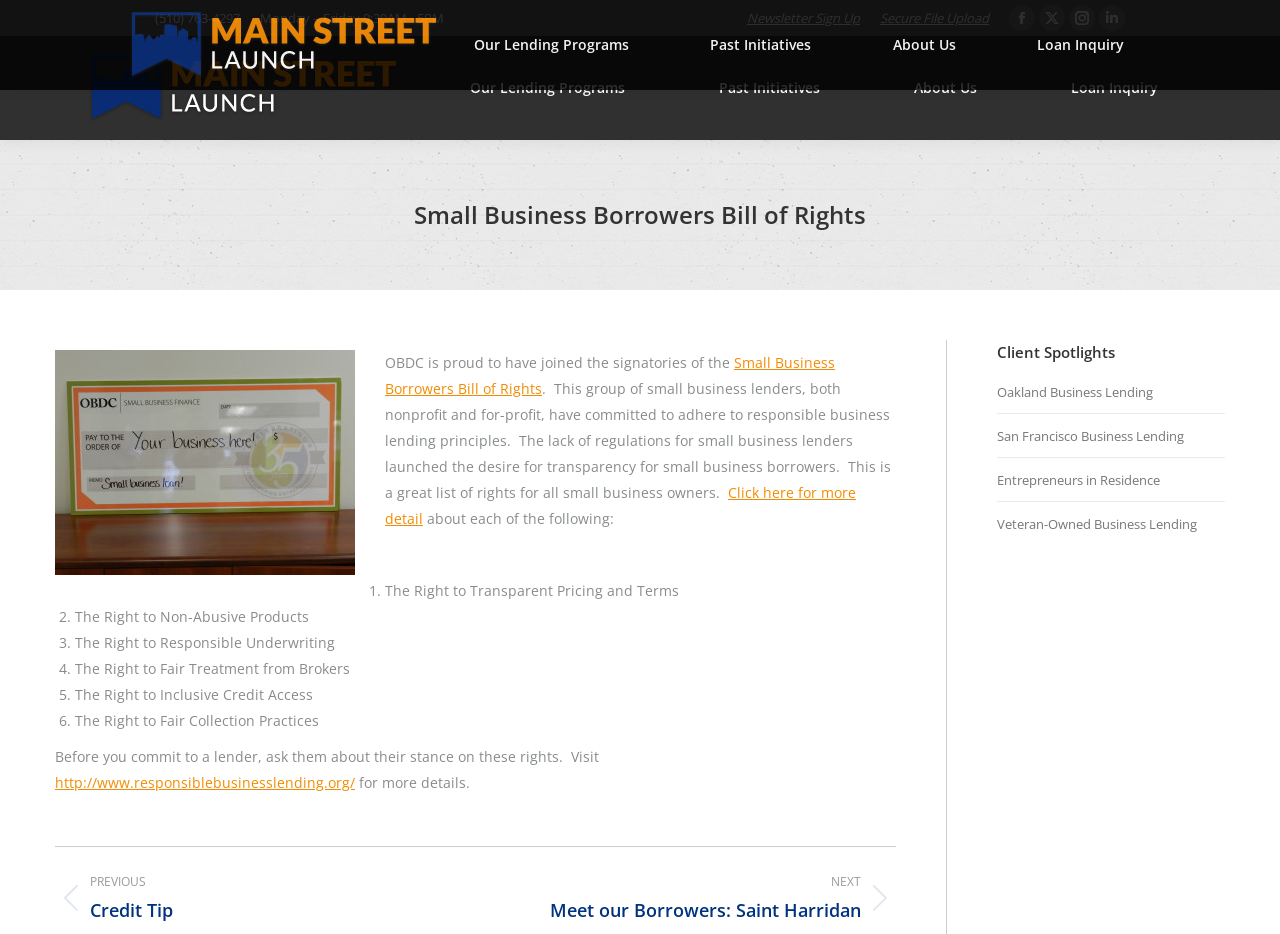Identify the bounding box for the described UI element: "Entrepreneurs in Residence".

[0.779, 0.501, 0.906, 0.527]